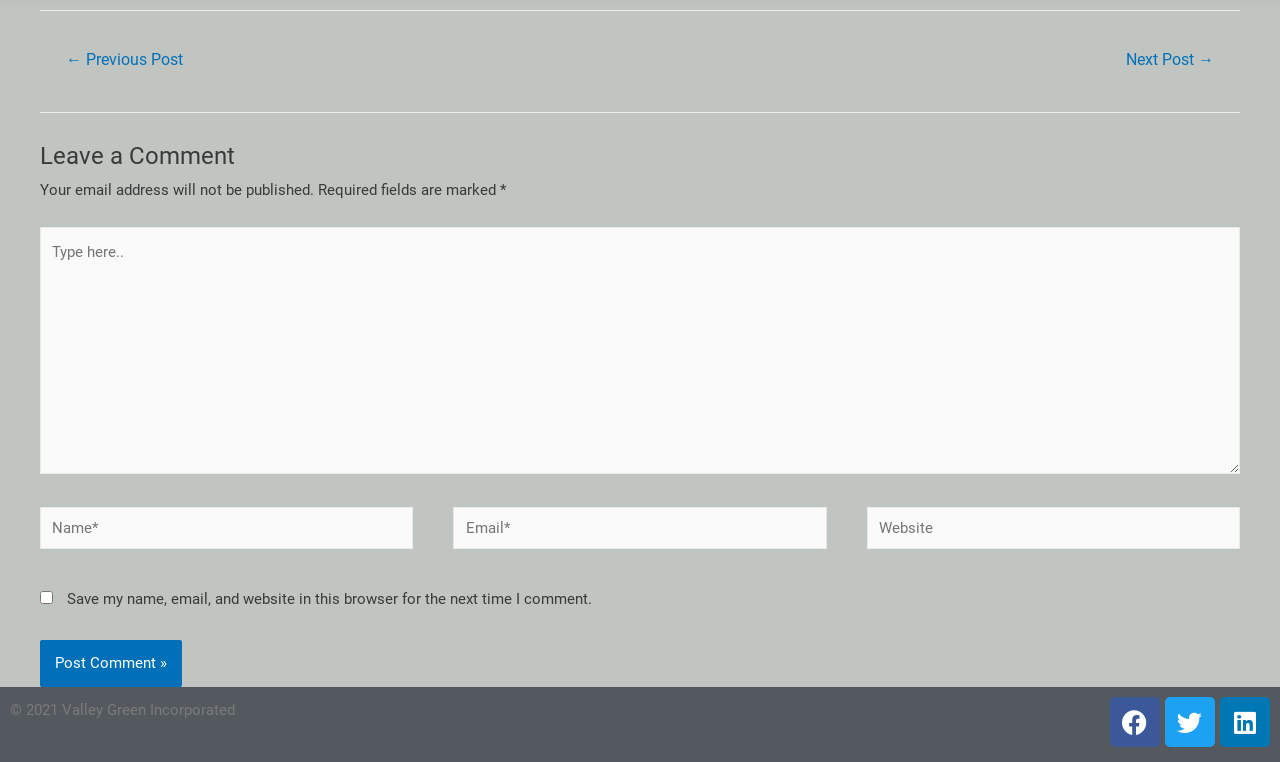Respond to the question below with a concise word or phrase:
What is the function of the checkbox at the bottom of the comment form? 

Save comment info